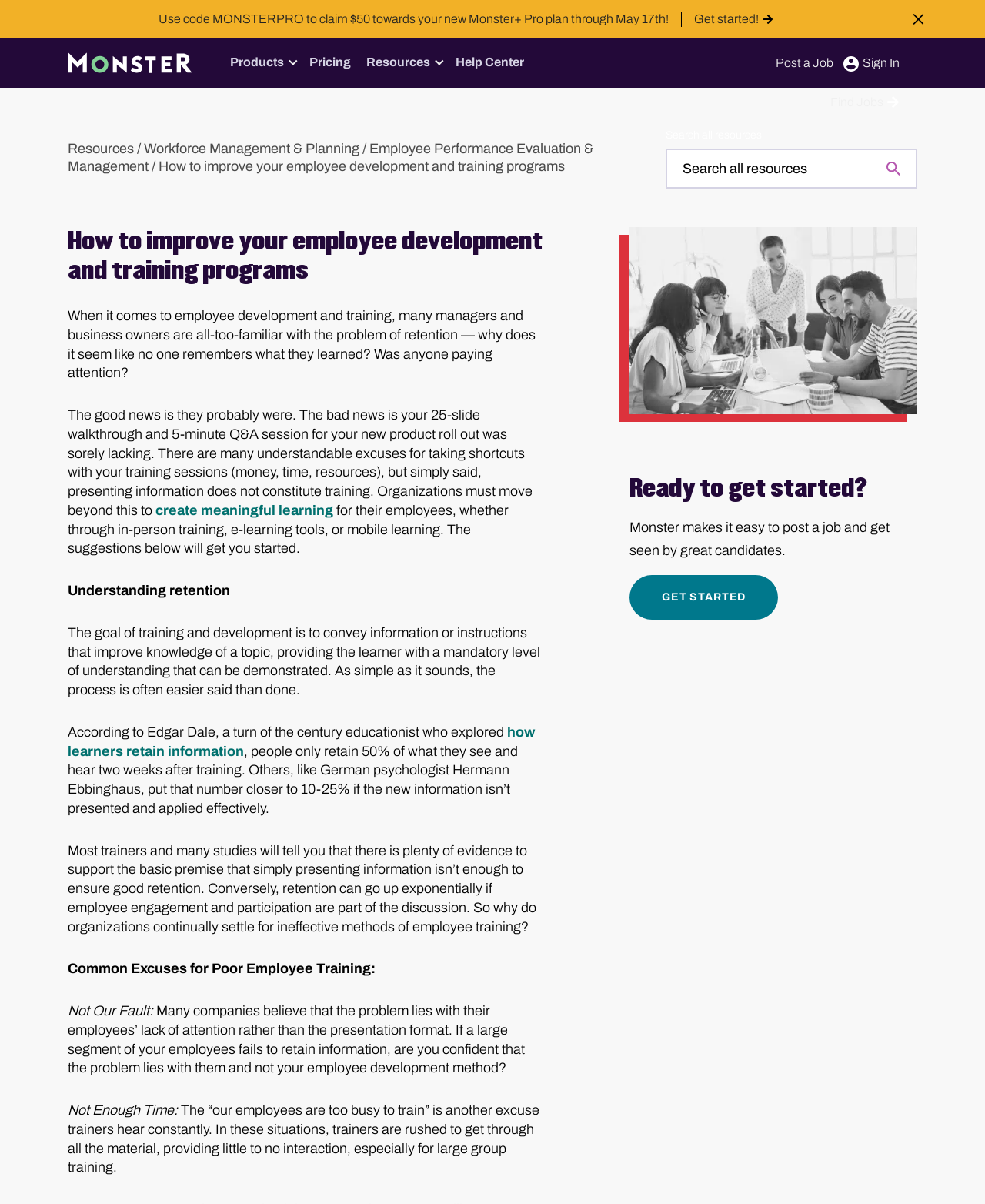Answer the following in one word or a short phrase: 
What is the text of the link at the top right corner?

Sign In